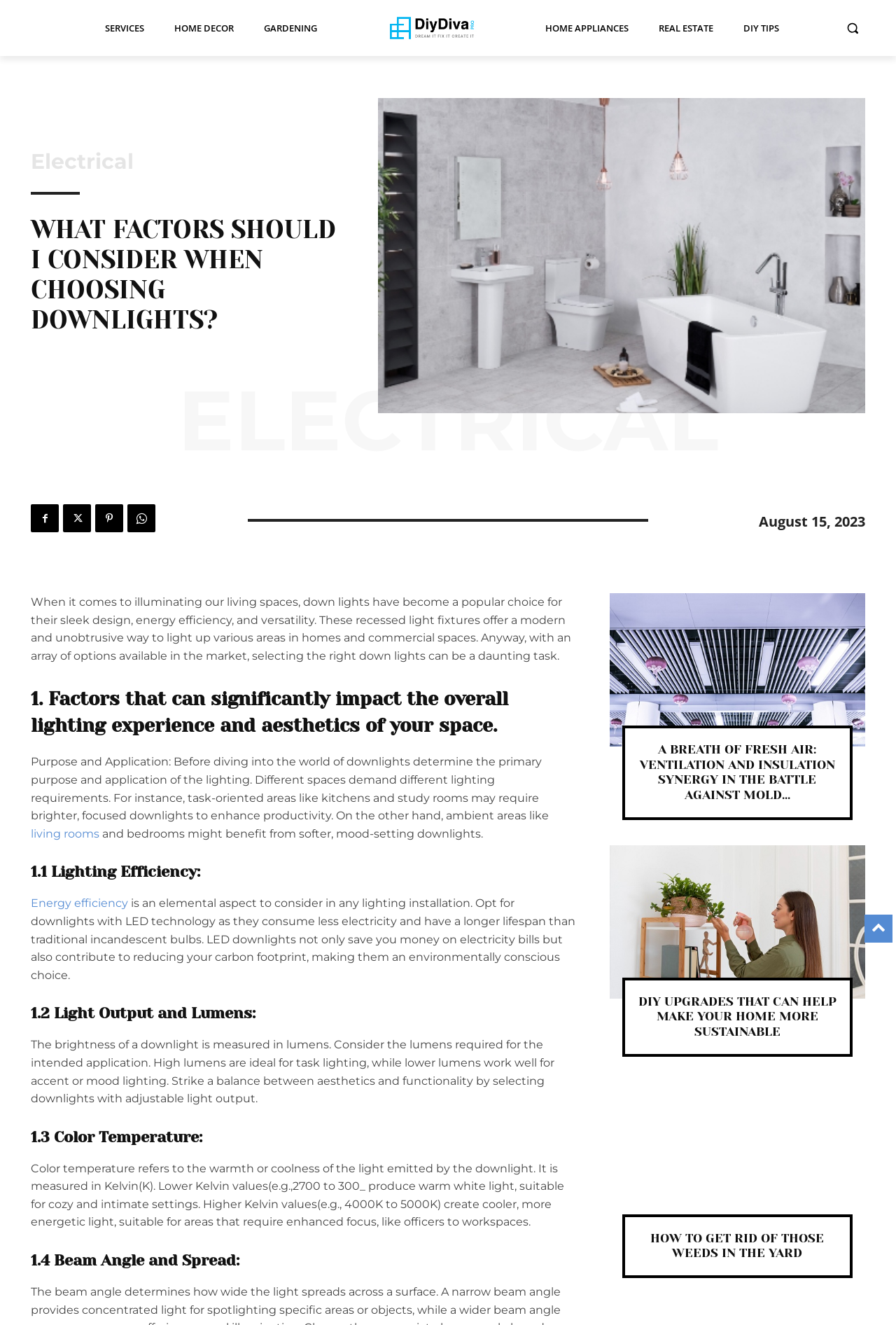Find and specify the bounding box coordinates that correspond to the clickable region for the instruction: "Learn about factors to consider when choosing downlights".

[0.034, 0.162, 0.384, 0.253]